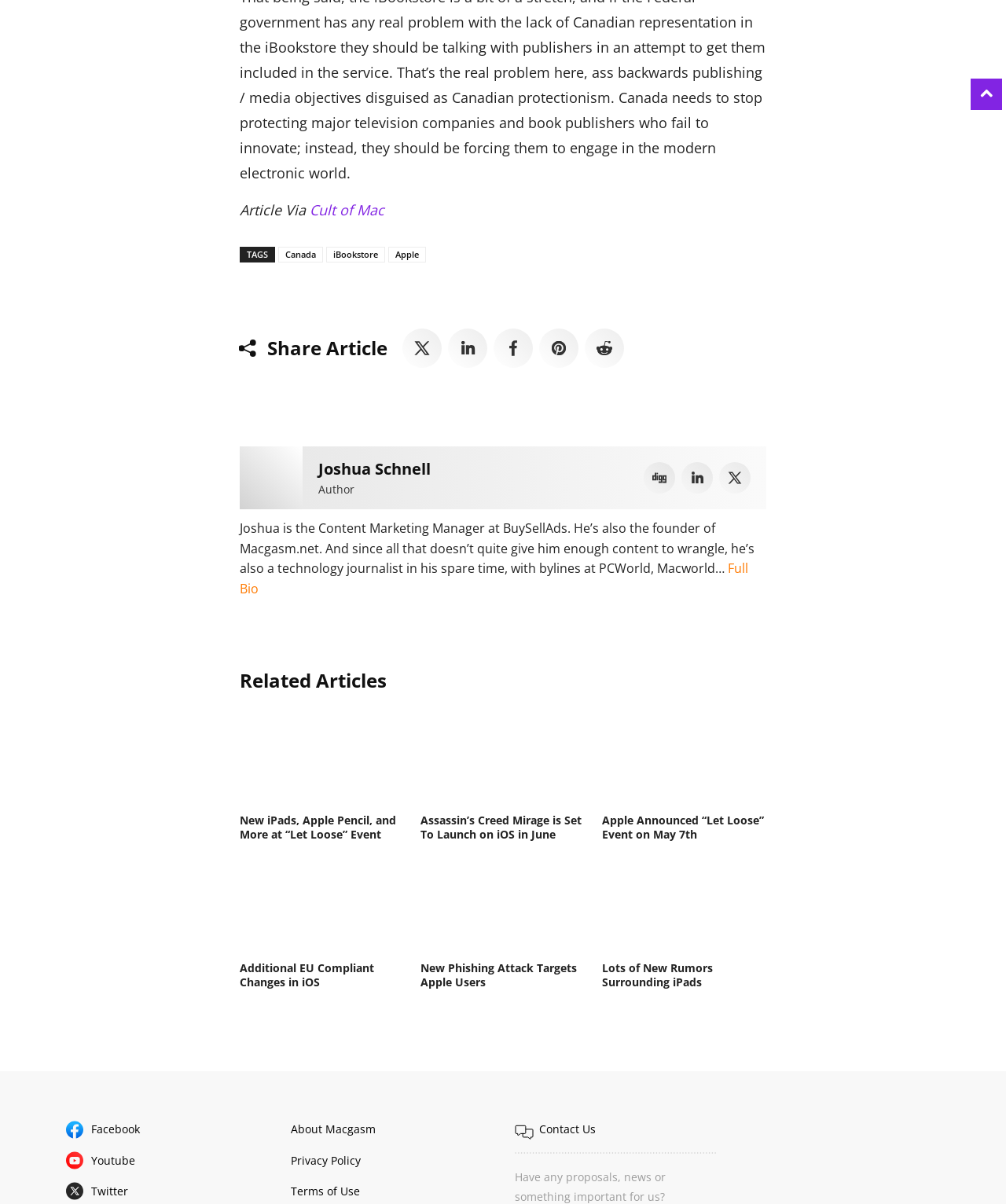Answer the question in a single word or phrase:
What is the purpose of the 'Share Article' button?

To share the article